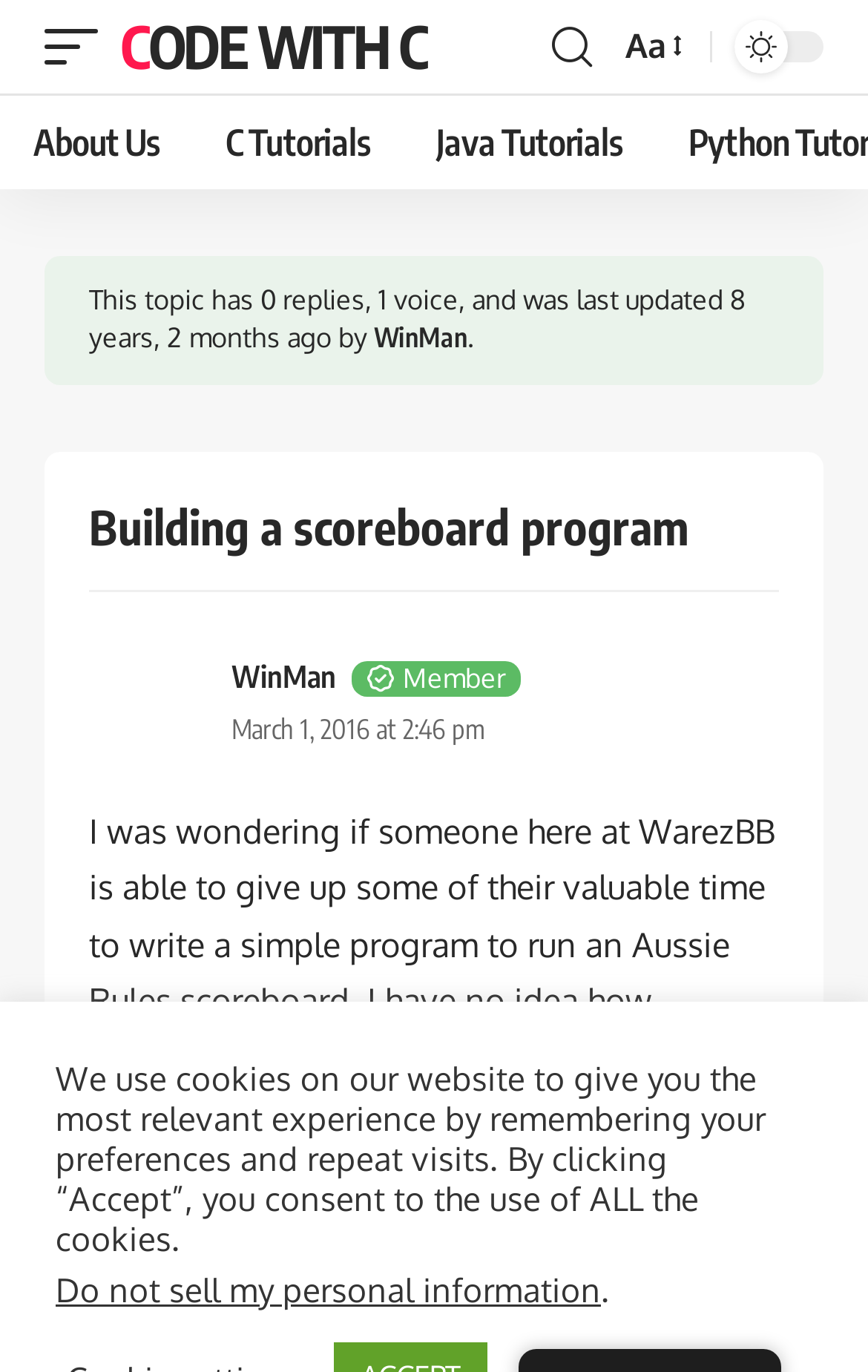What is the date of the last update?
Please use the image to provide an in-depth answer to the question.

I found the link element '8 years, 2 months ago' at [0.103, 0.206, 0.859, 0.258] which indicates the date of the last update.